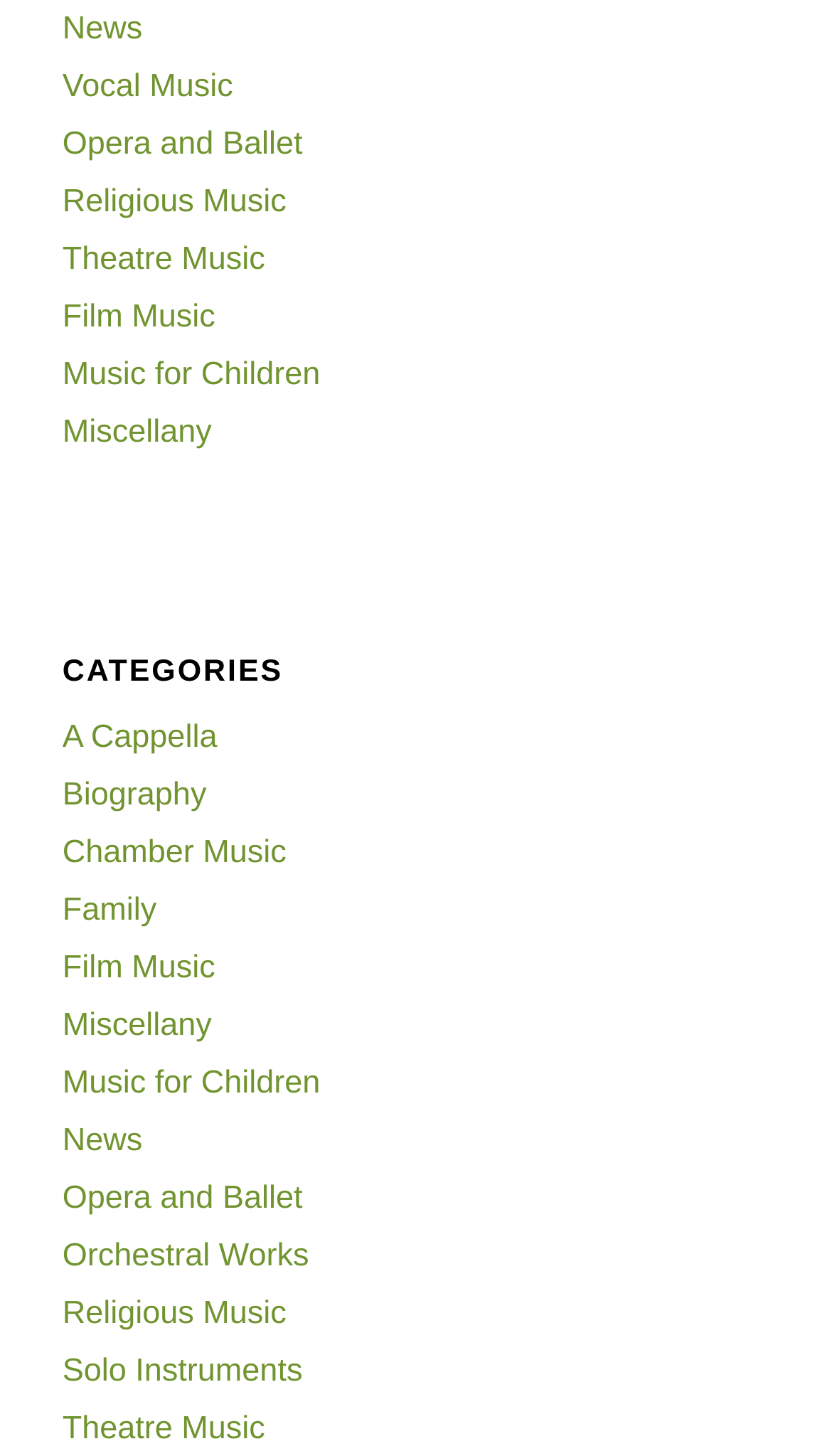Can you find the bounding box coordinates of the area I should click to execute the following instruction: "go to Orchestral Works"?

[0.075, 0.849, 0.371, 0.874]